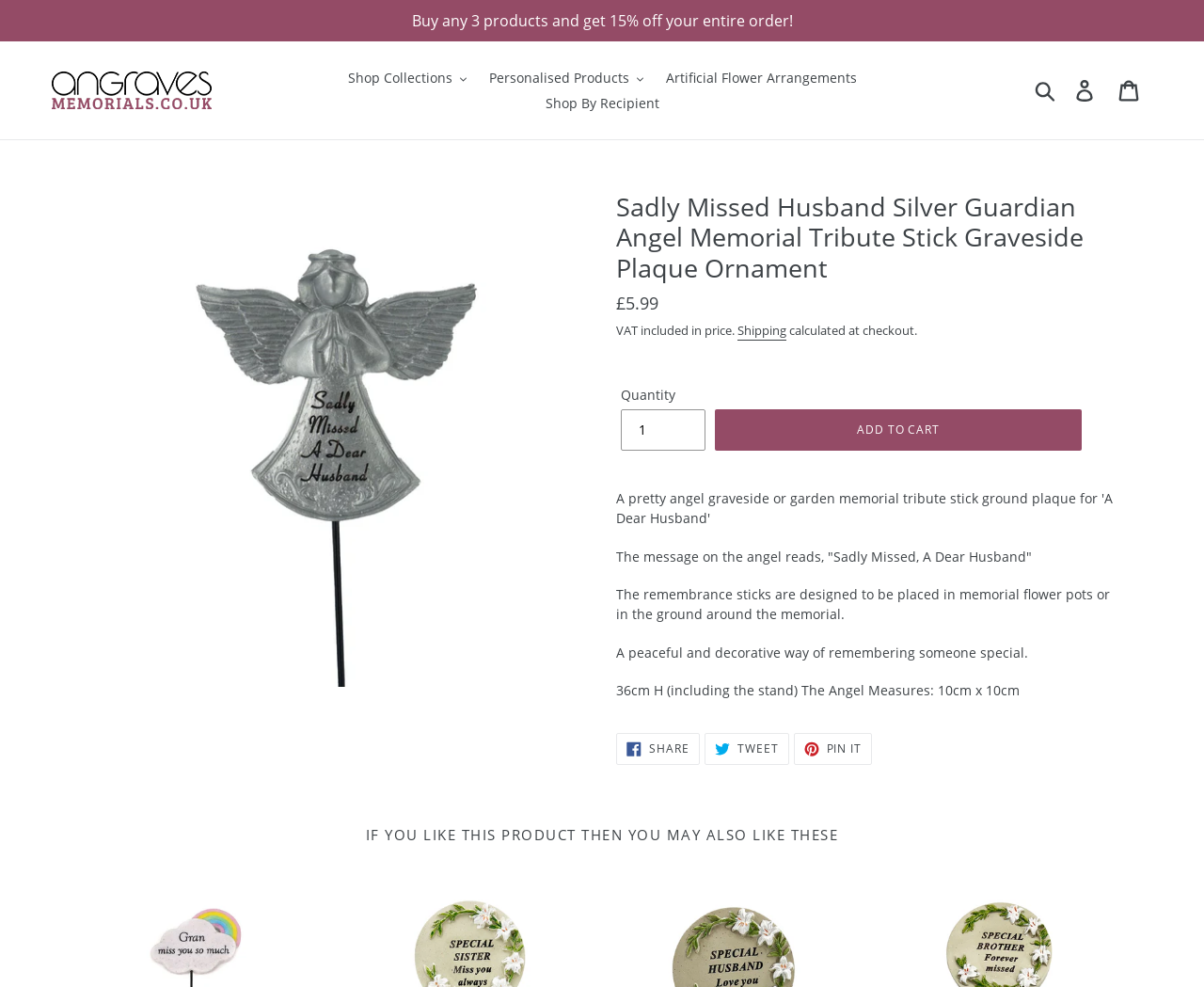Determine the bounding box coordinates of the region that needs to be clicked to achieve the task: "Search for products".

[0.855, 0.079, 0.884, 0.104]